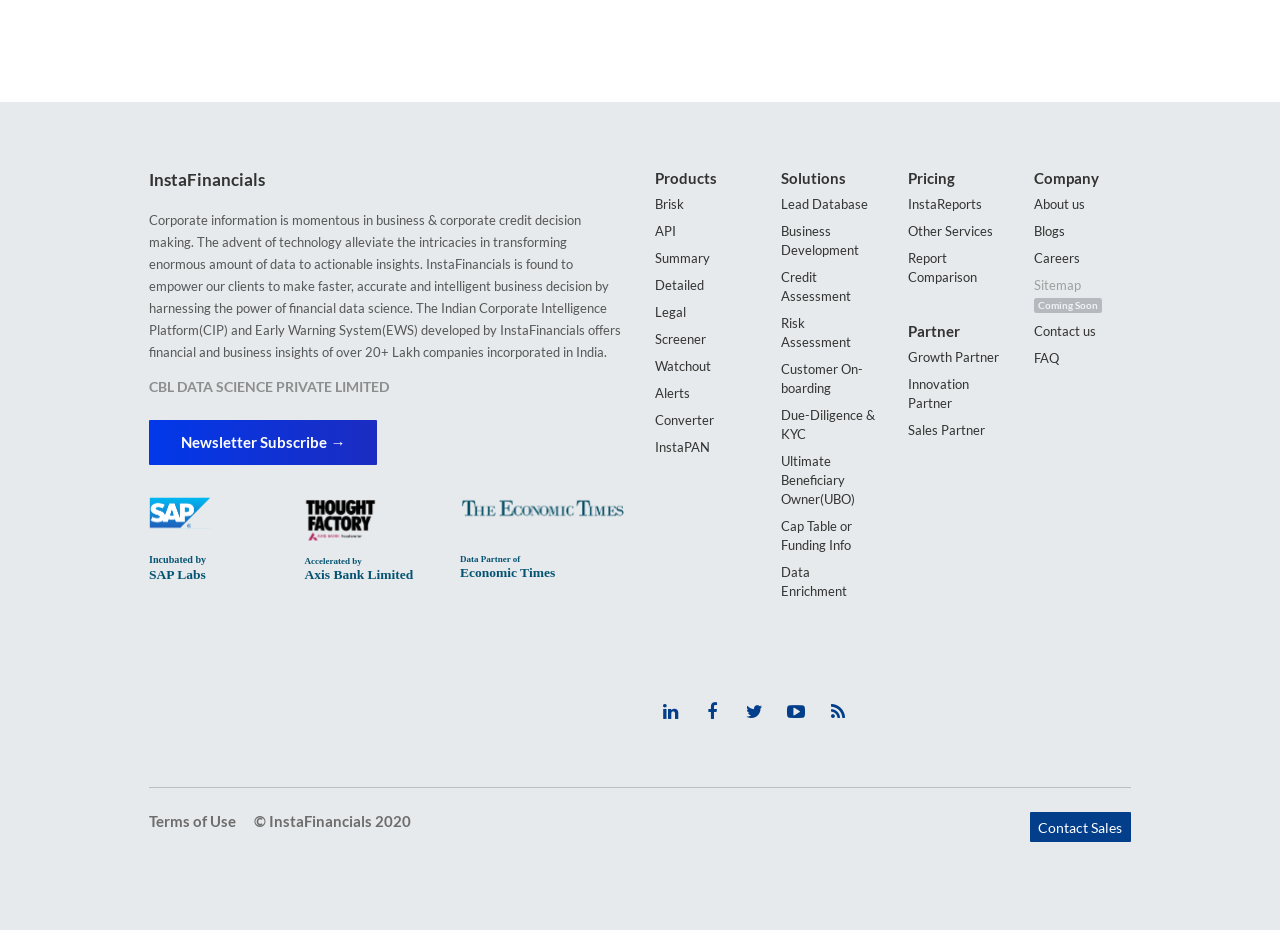Determine the bounding box coordinates of the clickable element to achieve the following action: 'Read about InstaFinancials' solutions'. Provide the coordinates as four float values between 0 and 1, formatted as [left, top, right, bottom].

[0.61, 0.178, 0.686, 0.204]